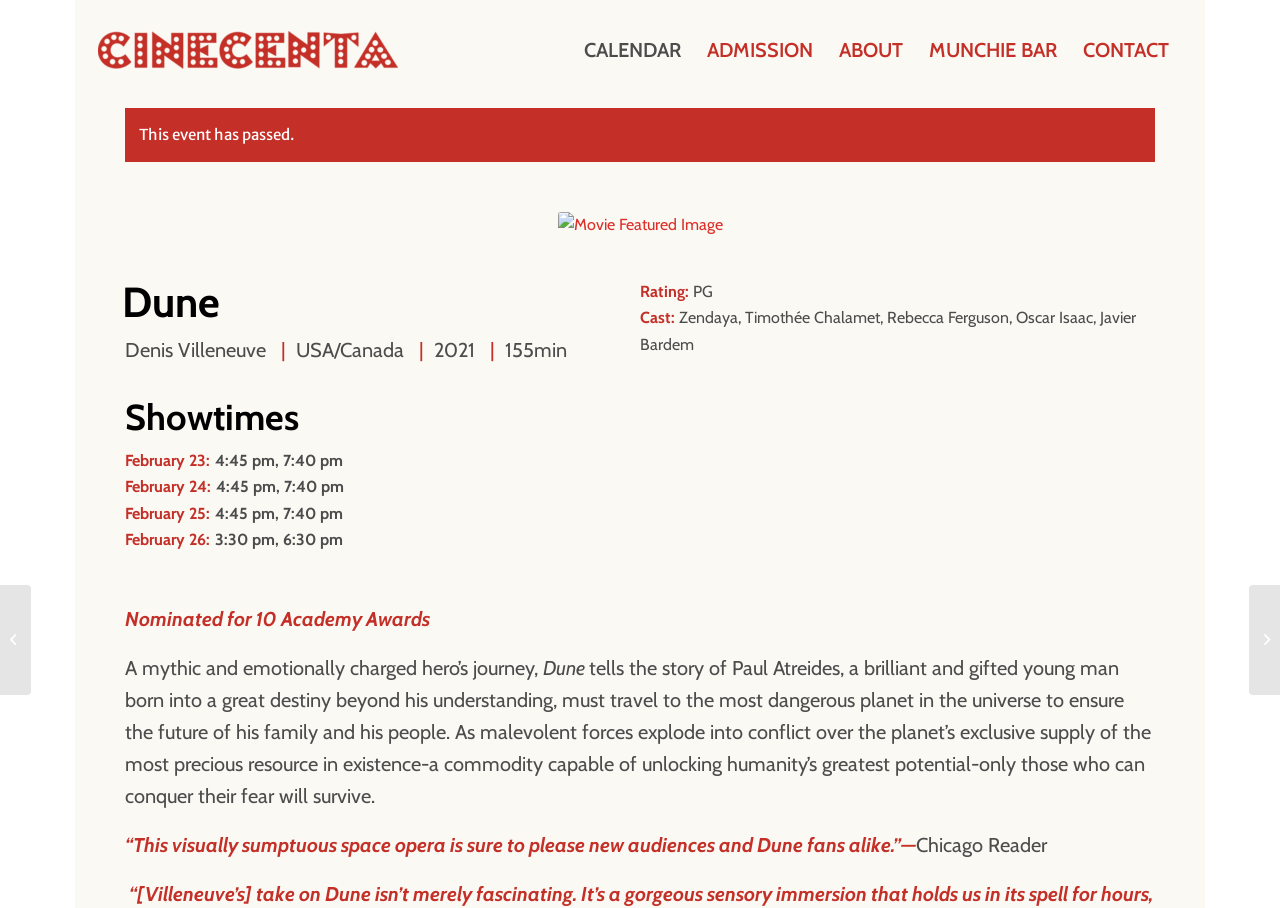Locate the UI element described by Norma Rae and provide its bounding box coordinates. Use the format (top-left x, top-left y, bottom-right x, bottom-right y) with all values as floating point numbers between 0 and 1.

[0.0, 0.644, 0.024, 0.765]